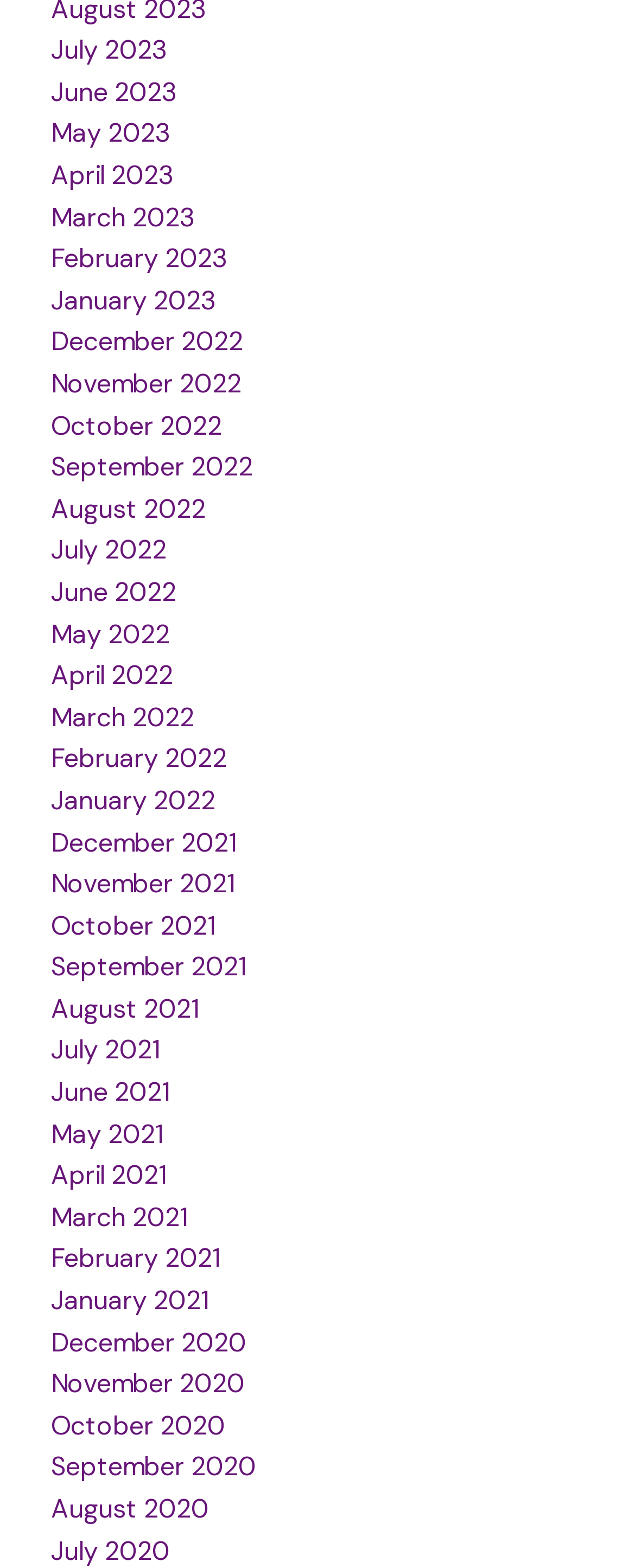Please identify the bounding box coordinates of the element I should click to complete this instruction: 'Click on the 'Foundations' link'. The coordinates should be given as four float numbers between 0 and 1, like this: [left, top, right, bottom].

None